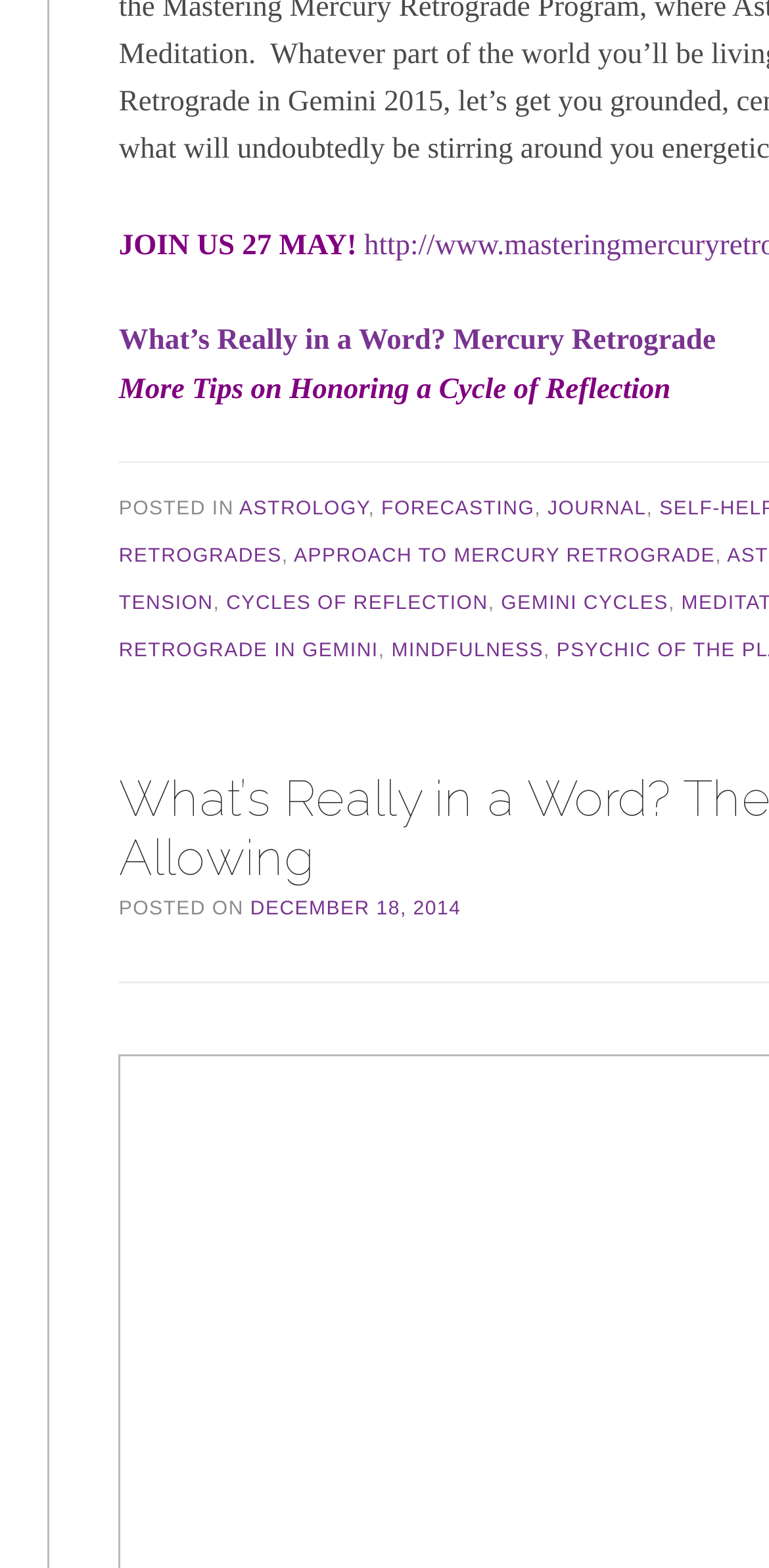What is the category of the post?
From the image, respond using a single word or phrase.

ASTROLOGY